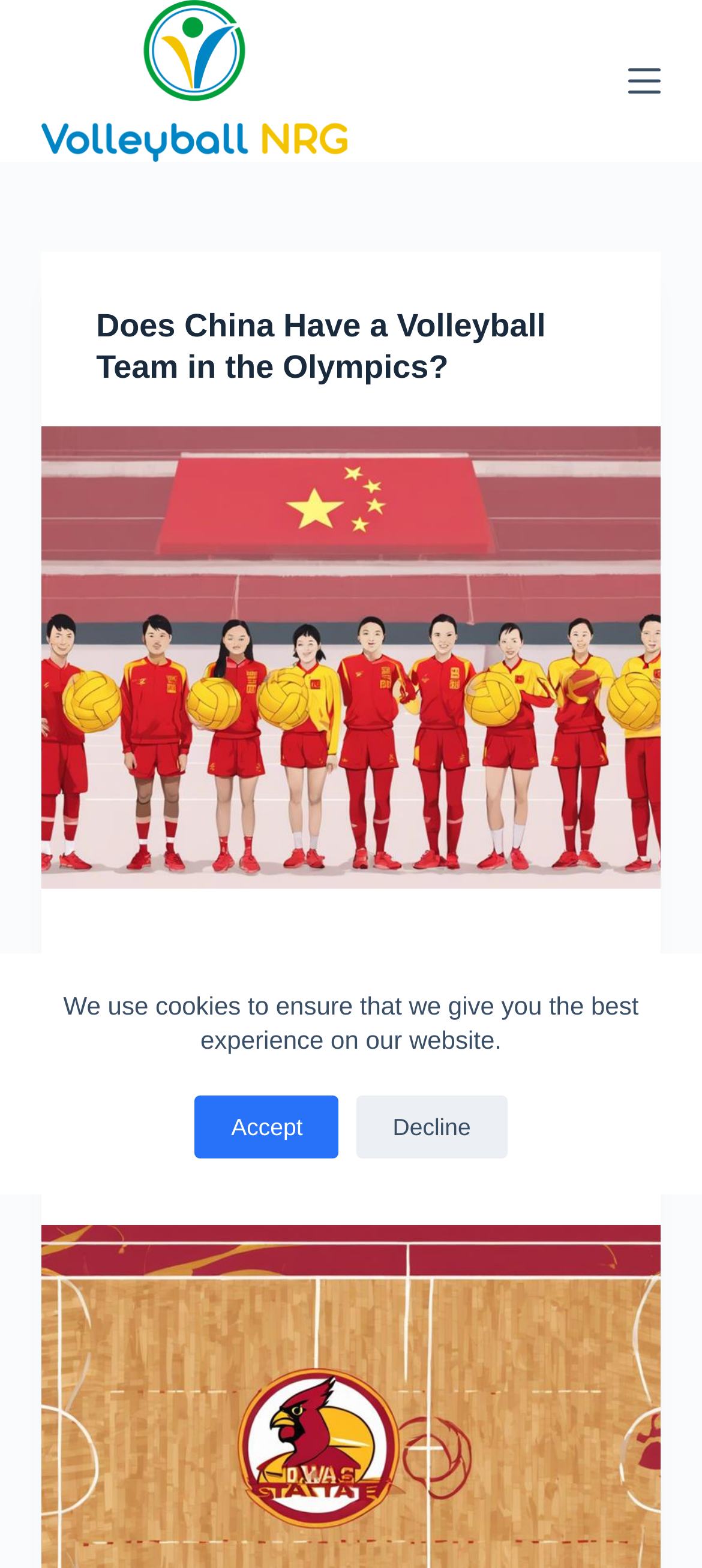Please find the bounding box coordinates of the element's region to be clicked to carry out this instruction: "Enter email address".

None